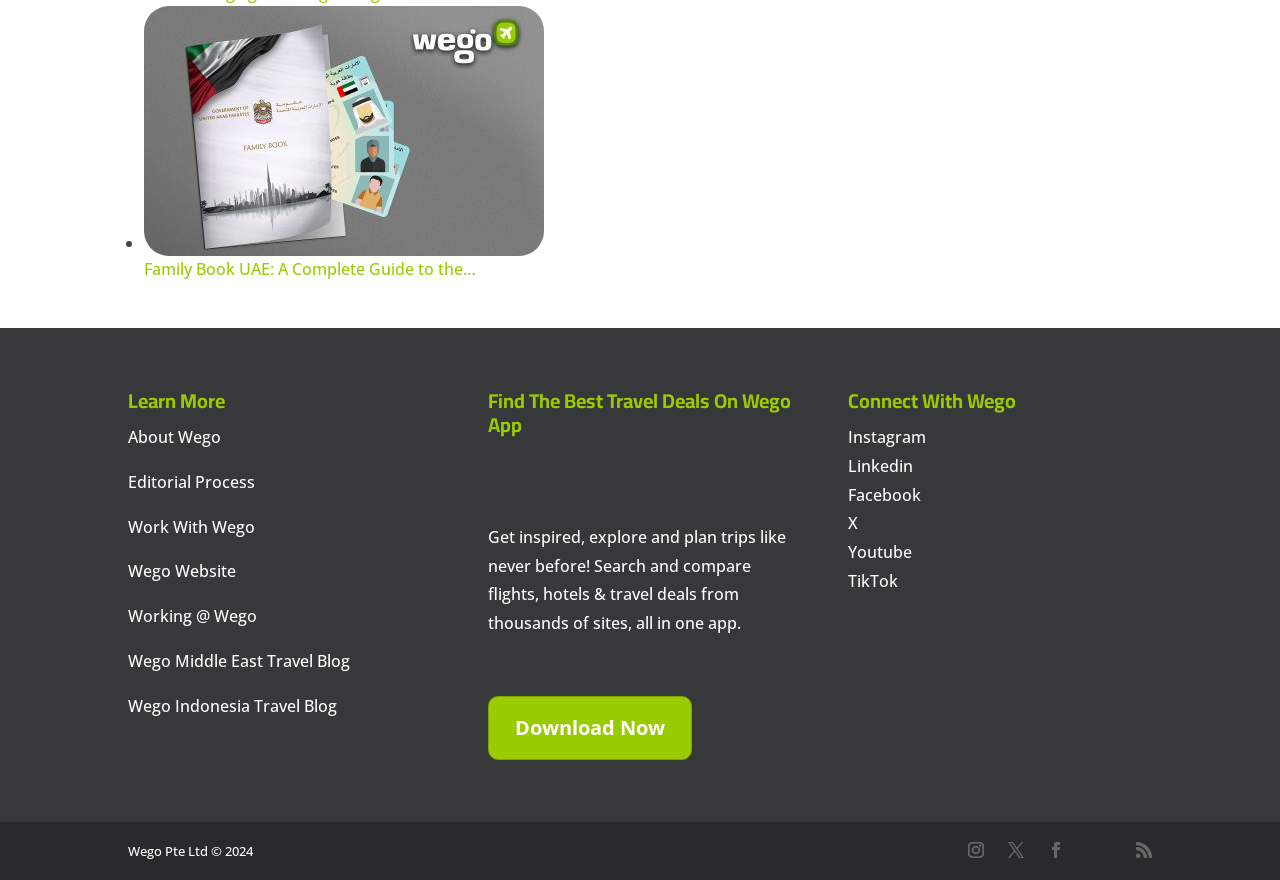Identify the bounding box coordinates for the UI element described as: "Wego Website". The coordinates should be provided as four floats between 0 and 1: [left, top, right, bottom].

[0.1, 0.637, 0.184, 0.662]